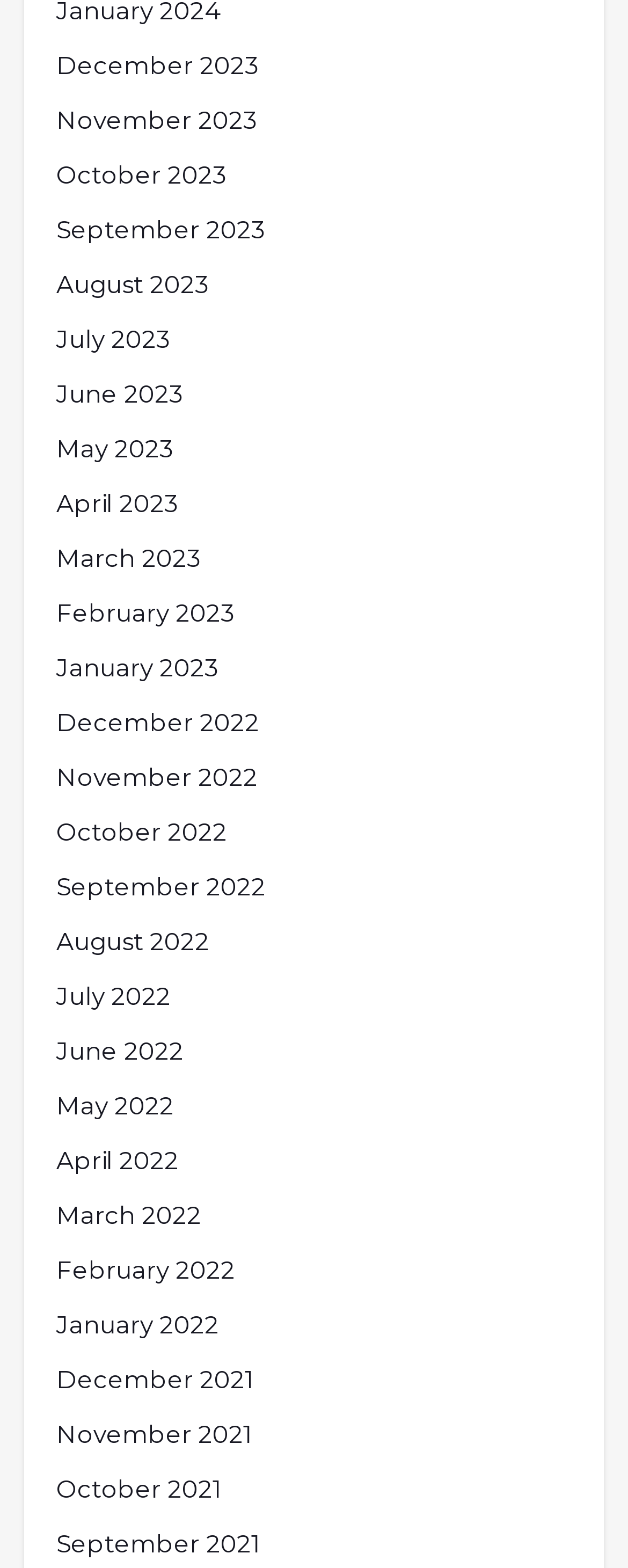Identify the bounding box coordinates for the element you need to click to achieve the following task: "View November 2022". The coordinates must be four float values ranging from 0 to 1, formatted as [left, top, right, bottom].

[0.09, 0.484, 0.41, 0.508]